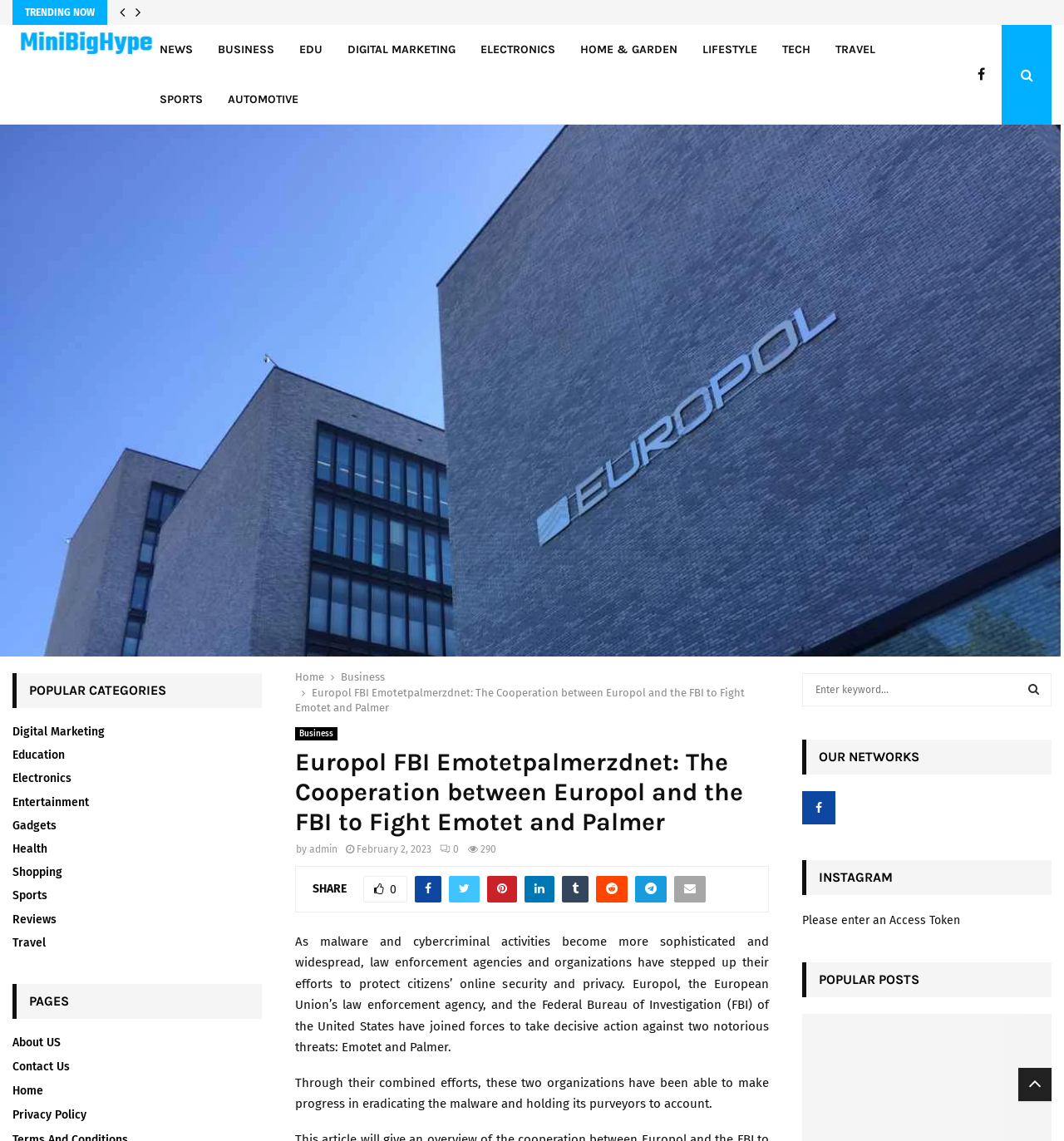Please determine the bounding box coordinates of the element to click in order to execute the following instruction: "Share the article". The coordinates should be four float numbers between 0 and 1, specified as [left, top, right, bottom].

[0.294, 0.773, 0.326, 0.785]